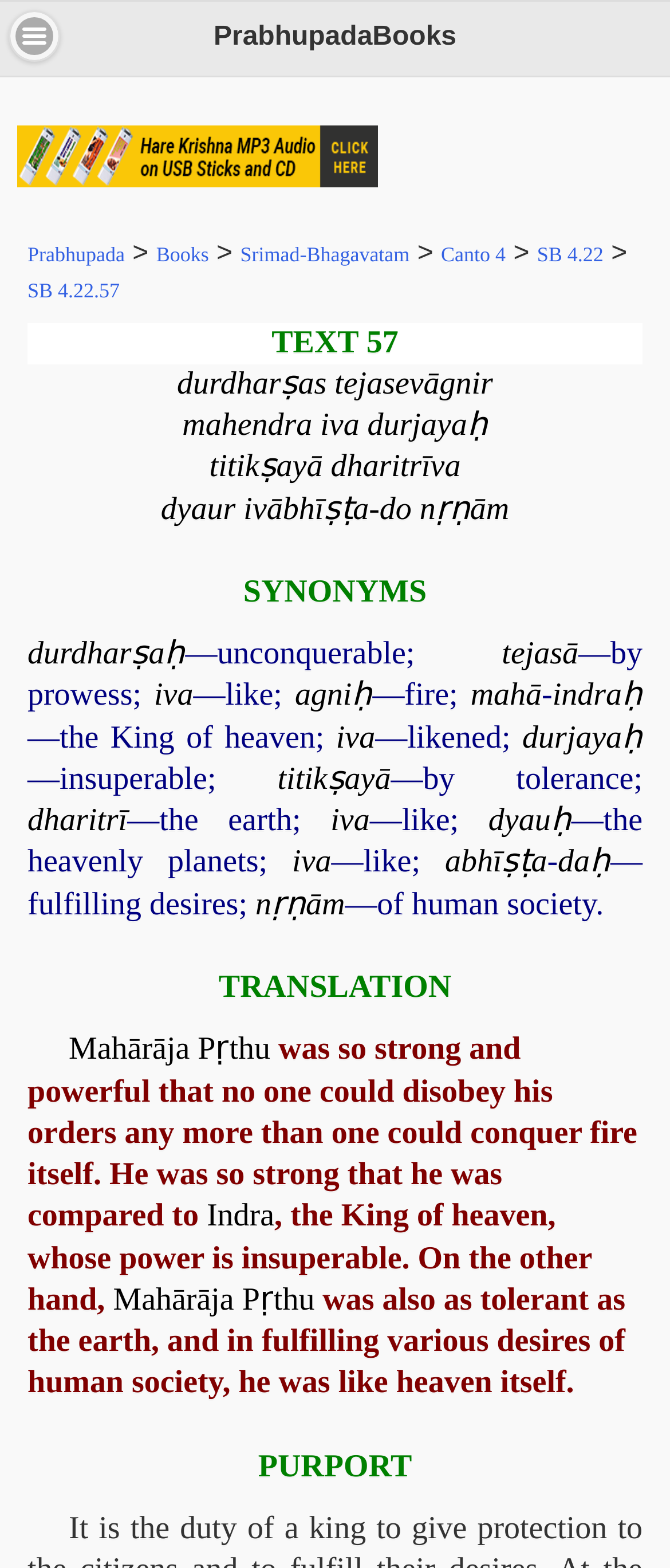Please locate the bounding box coordinates of the element that should be clicked to complete the given instruction: "View 'SB 4.22.57' translation".

[0.041, 0.177, 0.179, 0.193]